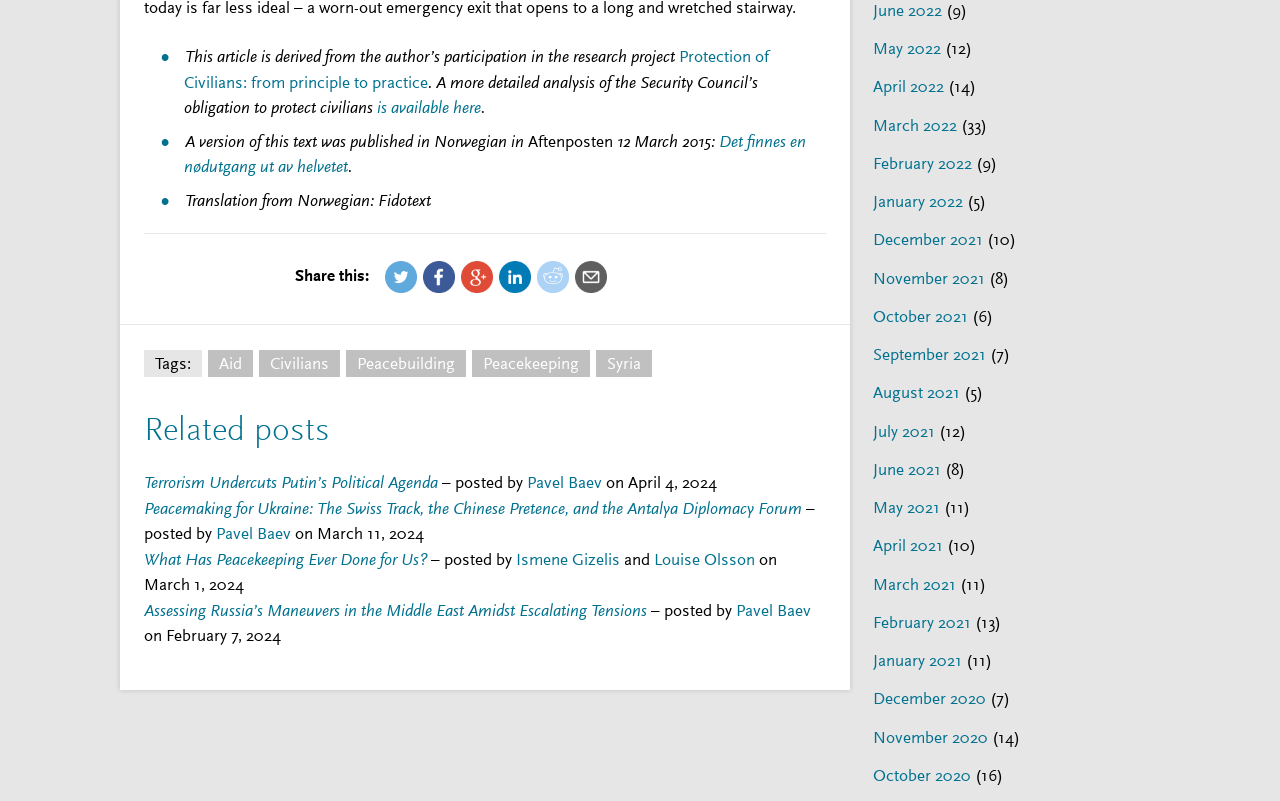Please identify the bounding box coordinates for the region that you need to click to follow this instruction: "Read the article 'Protection of Civilians: from principle to practice'".

[0.144, 0.058, 0.601, 0.115]